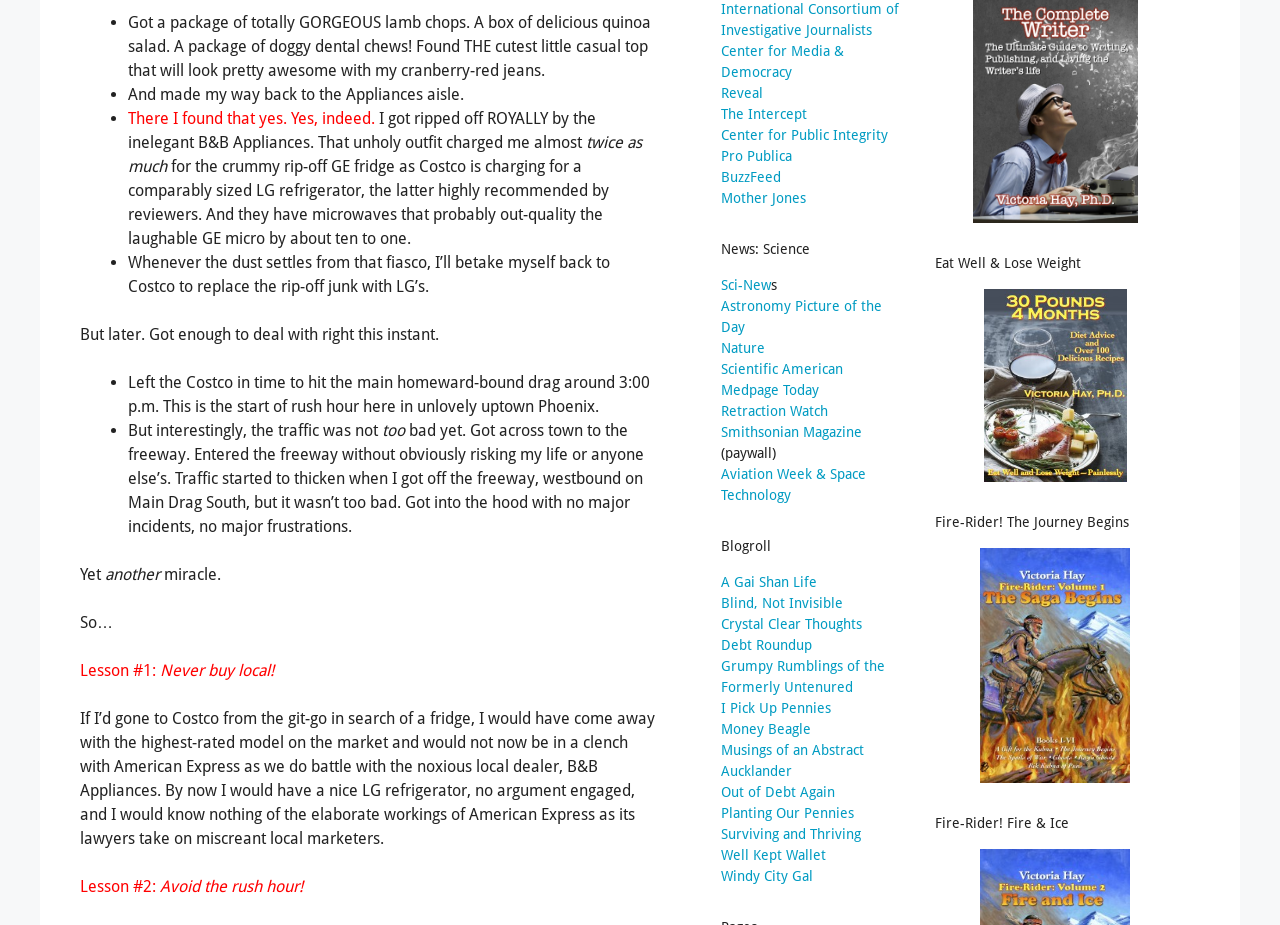Please find the bounding box coordinates of the element that you should click to achieve the following instruction: "Click the link 'Well Kept Wallet'". The coordinates should be presented as four float numbers between 0 and 1: [left, top, right, bottom].

[0.563, 0.915, 0.645, 0.933]